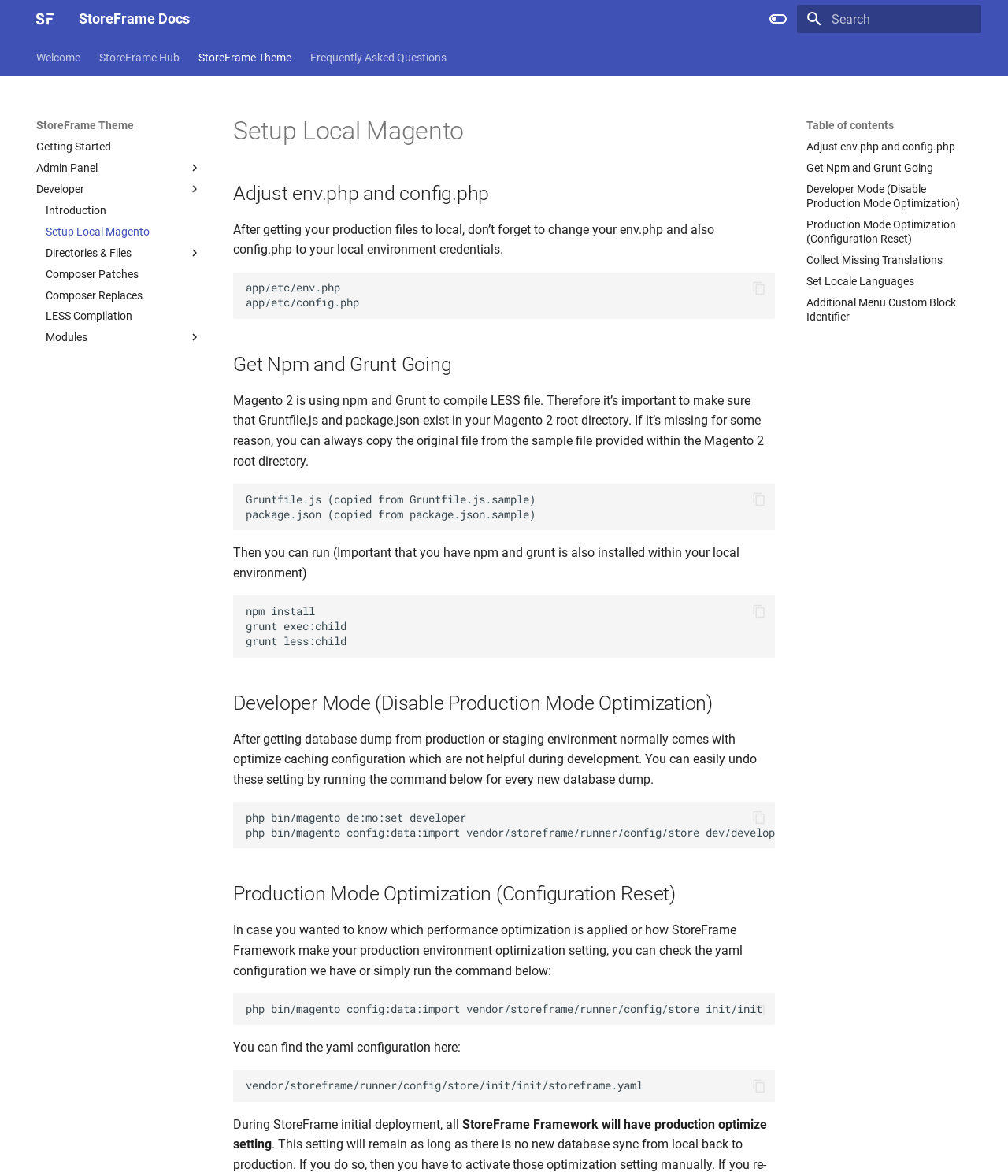Respond with a single word or short phrase to the following question: 
What is the purpose of the 'Search' function?

Find specific content